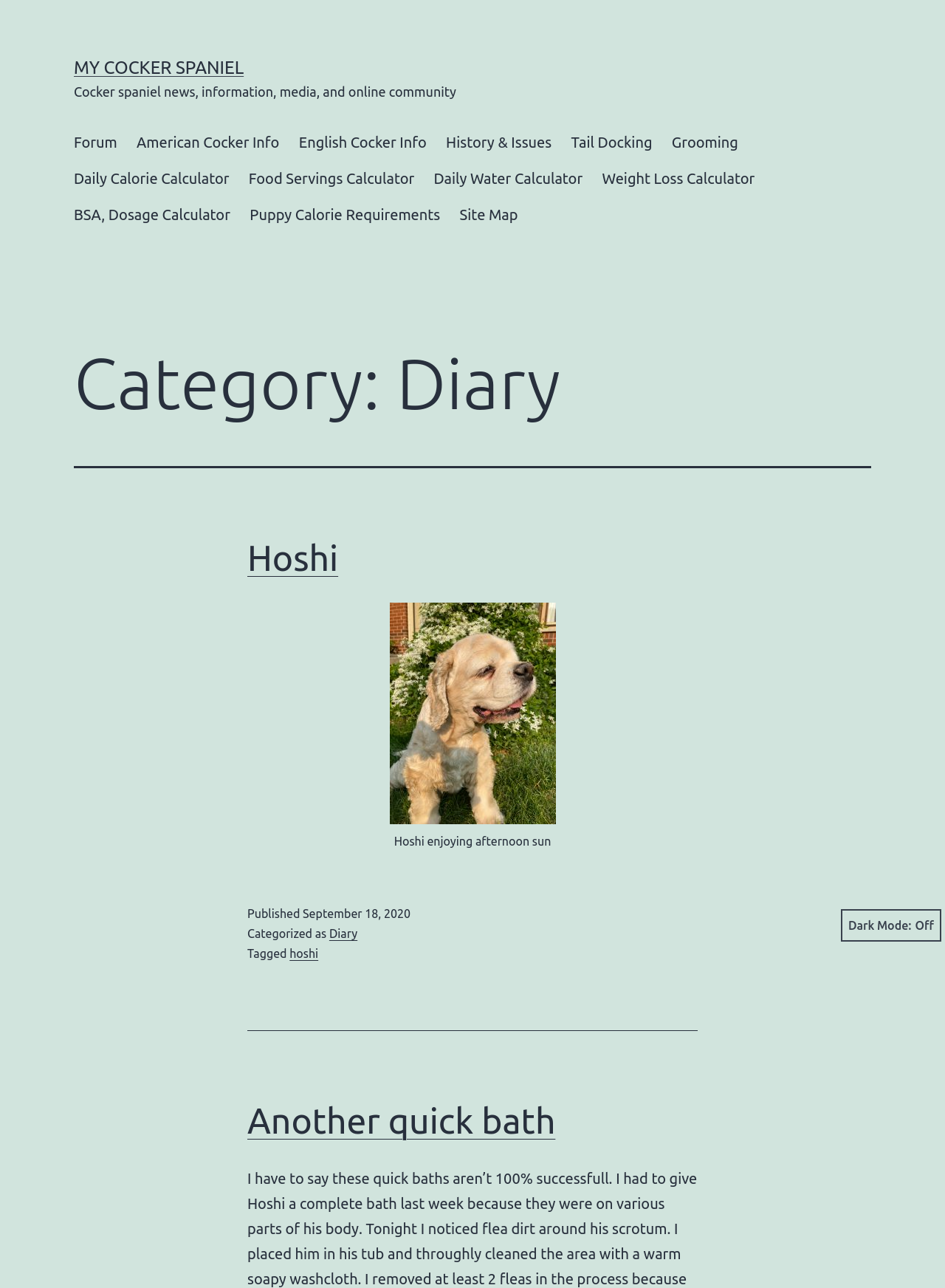Describe the entire webpage, focusing on both content and design.

The webpage is about a diary related to a Cocker Spaniel, with a focus on the dog's life and experiences. At the top, there is a link to "MY COCKER SPANIEL" and a brief description of the website's content. Below this, there is a primary navigation menu with 11 links to various topics, including a forum, information about American and English Cocker Spaniels, history, and calculators for dog care.

The main content of the page is an article with a heading "Category: Diary" and a subheading "Hoshi". This section features a figure with an image of a dog, Hoshi, sitting in a front yard, accompanied by a caption "Hoshi enjoying afternoon sun". Below the image, there is a footer section with information about the publication date, categorization, and tags.

Further down the page, there is another heading "Another quick bath" with a link to a related article. At the bottom right corner of the page, there is a button to toggle "Dark Mode". Overall, the webpage has a simple and organized layout, with a focus on sharing stories and information about the life of a Cocker Spaniel named Hoshi.